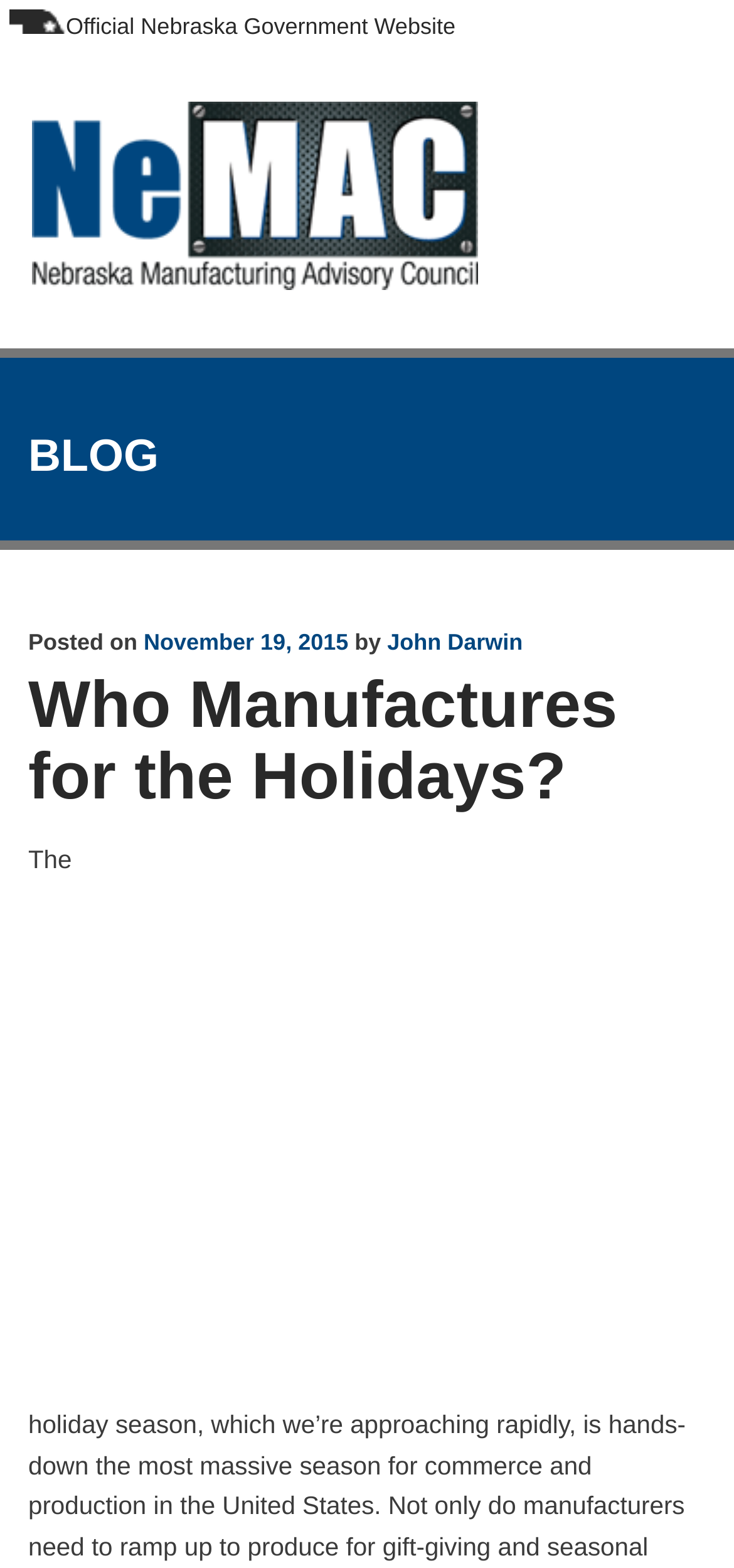Describe all the visual and textual components of the webpage comprehensively.

The webpage appears to be a blog post from the Nebraska Manufacturing Advisory Council. At the top left of the page, there is a small image, likely a logo. Next to it, there is a static text element that reads "Official Nebraska Government Website". 

Below these elements, there is a heading that spans most of the width of the page, containing a link with an image inside it. The link's text is not specified, but the image is not described.

On the top right of the page, there is a heading that reads "BLOG". Below it, there is a section with a header that contains several elements. The first element is a static text that reads "Posted on", followed by a link with the date "November 19, 2015". Next to the date, there is a static text that reads "by", followed by a link with the author's name, "John Darwin".

Below the author information, there is a heading that reads "Who Manufactures for the Holidays?", which is the title of the blog post. The post's content is not described in the accessibility tree, but there is a large image below the title, described as a "donut ornament on a christmas tree", which takes up most of the page's width and height.